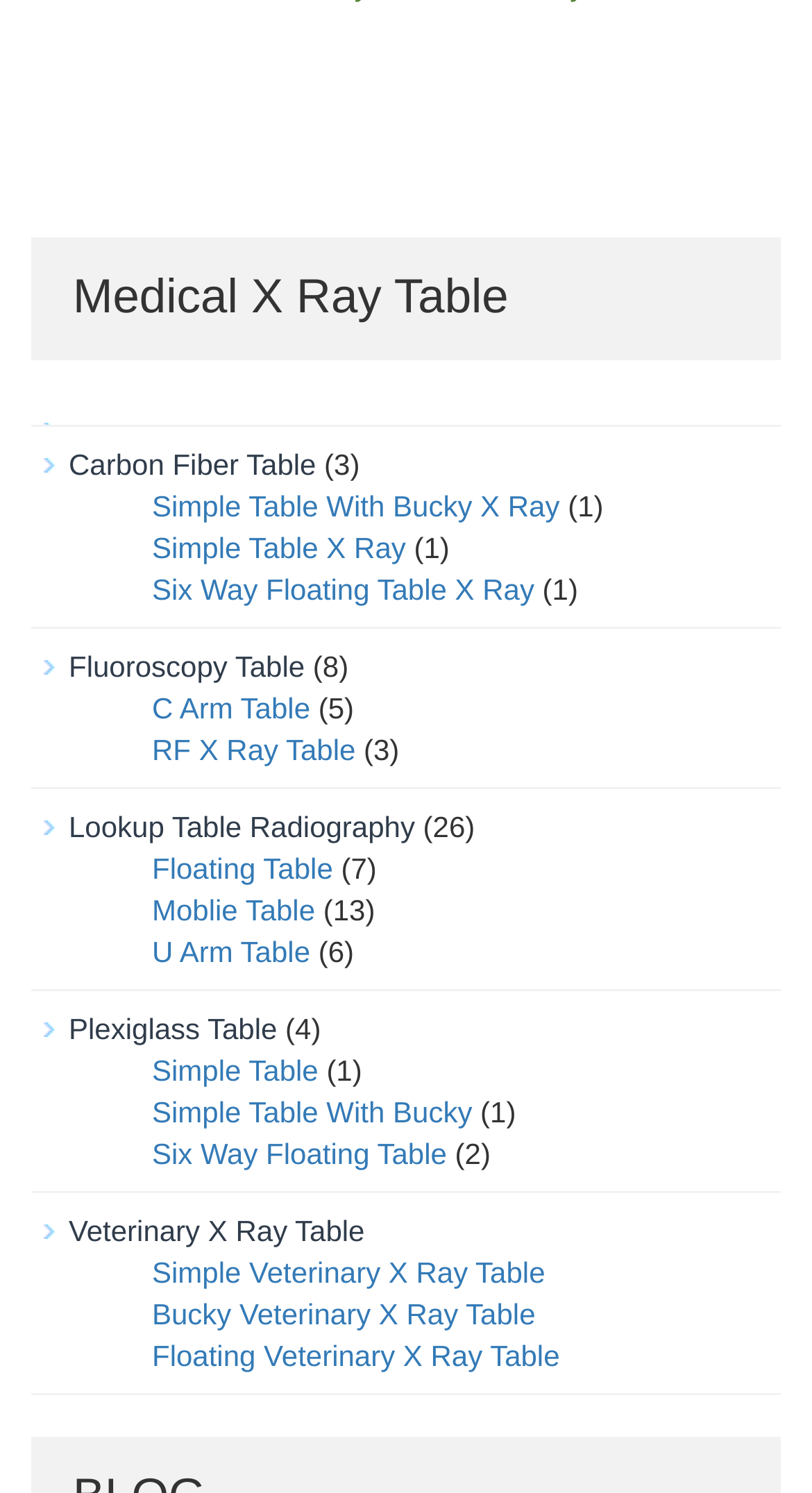Please reply with a single word or brief phrase to the question: 
How many table types have 'Simple' in their name?

3